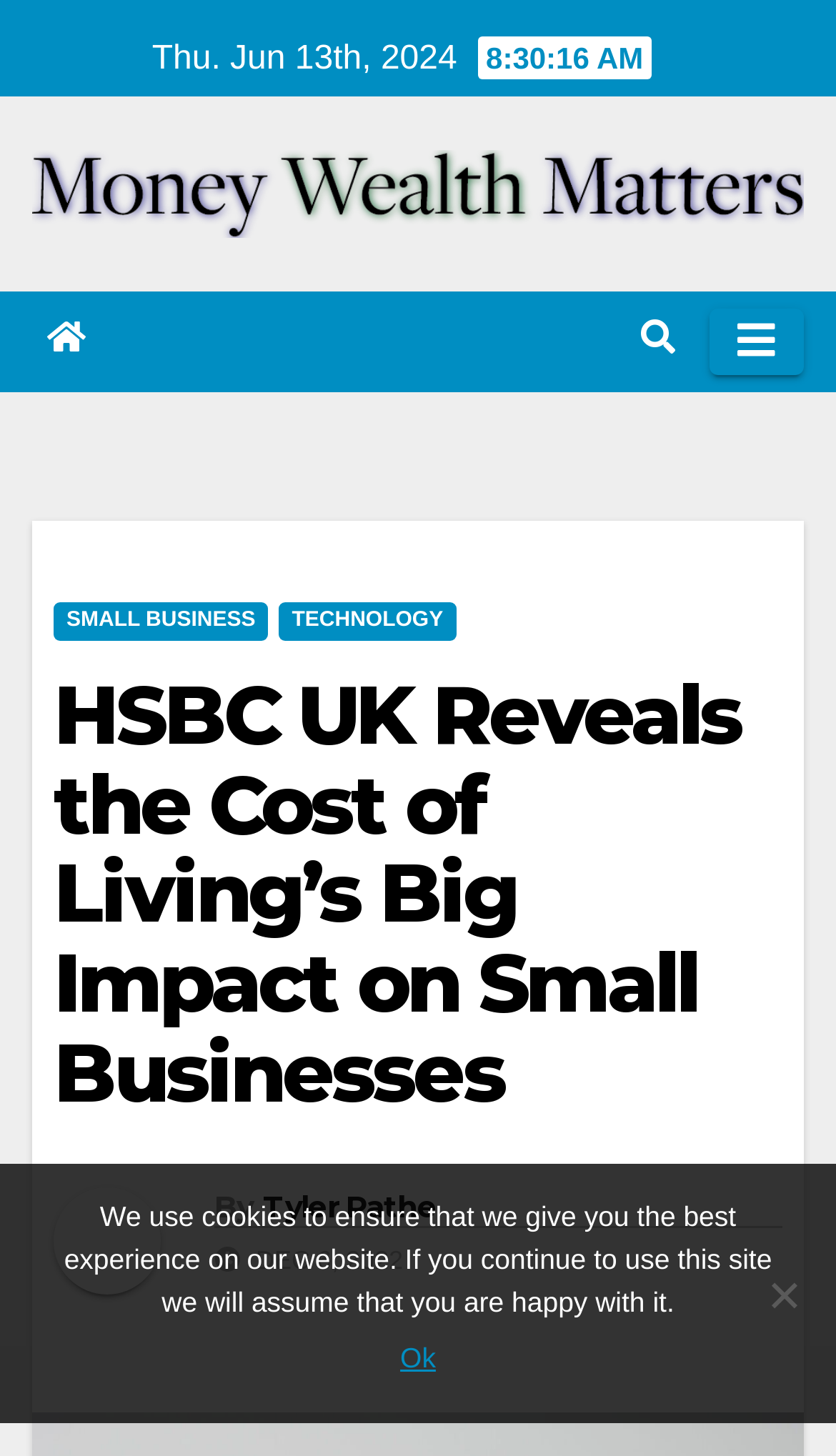Determine the bounding box coordinates for the HTML element mentioned in the following description: "Technology". The coordinates should be a list of four floats ranging from 0 to 1, represented as [left, top, right, bottom].

[0.334, 0.413, 0.545, 0.44]